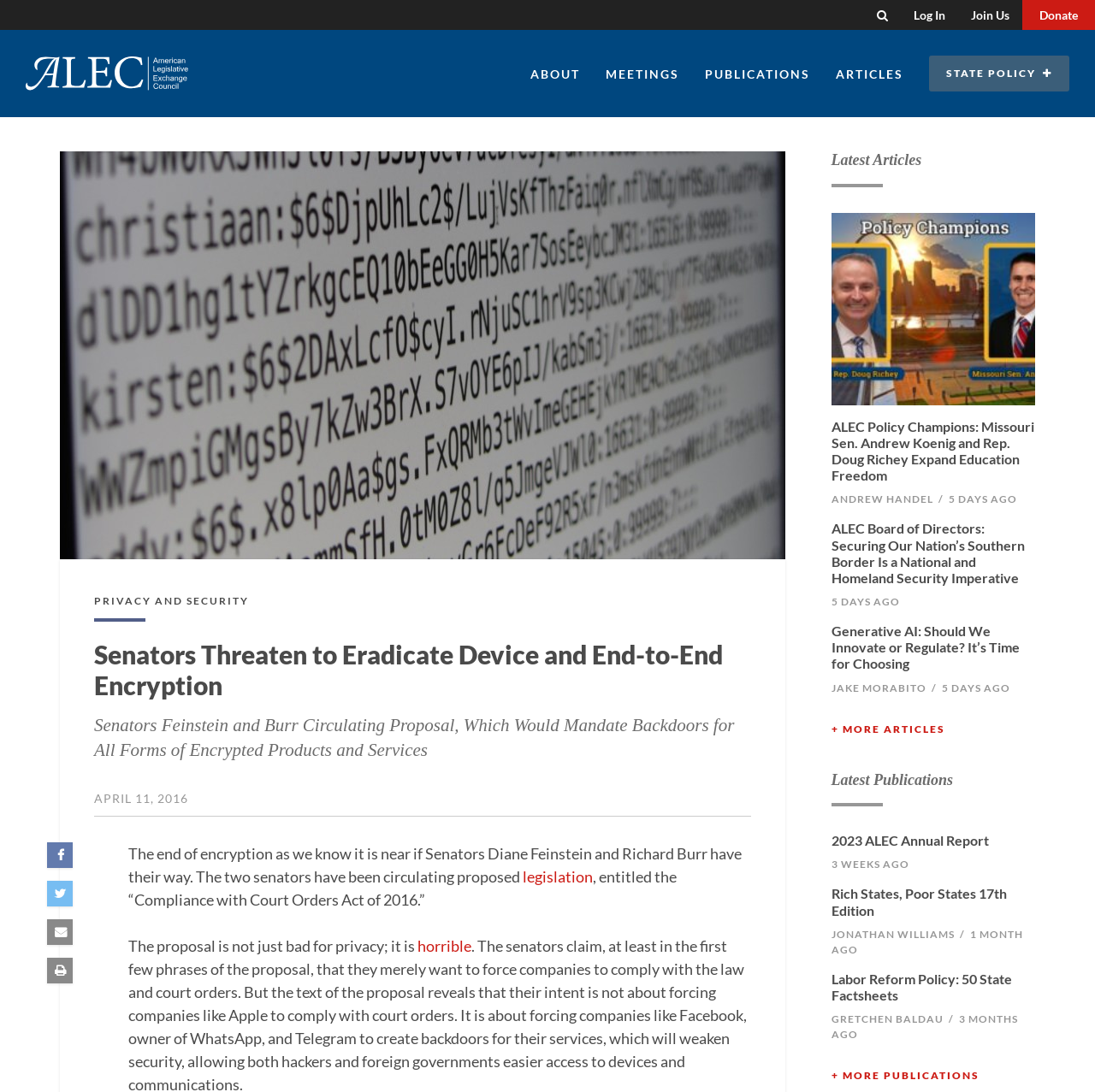Offer a meticulous description of the webpage's structure and content.

This webpage is about the American Legislative Exchange Council (ALEC), an organization that promotes limited government, free markets, and federalism. At the top of the page, there is a search bar with a magnifying glass icon and a "Search" button. To the right of the search bar, there are three links: "Log In", "Join Us", and "Donate". 

Below the search bar, there is a horizontal navigation menu with links to "ABOUT", "MEETINGS", "PUBLICATIONS", "ARTICLES", and "STATE POLICY". The "STATE POLICY" link has an arrow icon next to it.

The main content of the page is divided into two sections. The left section has a heading "Senators Threaten to Eradicate Device and End-to-End Encryption" and a subheading "Senators Feinstein and Burr Circulating Proposal, Which Would Mandate Backdoors for All Forms of Encrypted Products and Services". Below the headings, there is a paragraph of text discussing the proposal and its implications for privacy and security.

The right section has a heading "Latest Articles" and lists several article titles with links, including "ALEC Policy Champions: Missouri Sen. Andrew Koenig and Rep. Doug Richey Expand Education Freedom", "ALEC Board of Directors: Securing Our Nation’s Southern Border Is a National and Homeland Security Imperative", and "Generative AI: Should We Innovate or Regulate? It’s Time for Choosing". Each article title has a link, and some have author names and dates listed below them. There is also a "MORE ARTICLES" link at the bottom of the section.

Below the "Latest Articles" section, there is a "Latest Publications" section that lists several publication titles with links, including "2023 ALEC Annual Report", "Rich States, Poor States 17th Edition", and "Labor Reform Policy: 50 State Factsheets". Each publication title has a link, and some have author names and dates listed below them. There is also a "MORE PUBLICATIONS" link at the bottom of the section.